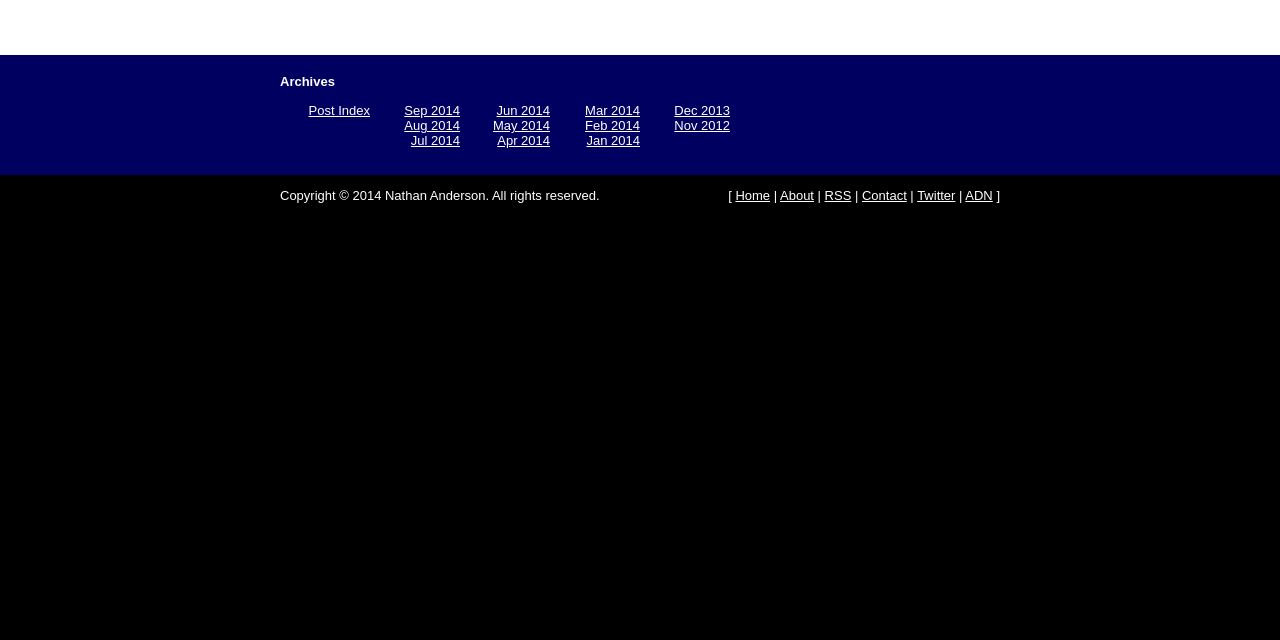Determine the bounding box for the UI element as described: "Dec 2013". The coordinates should be represented as four float numbers between 0 and 1, formatted as [left, top, right, bottom].

[0.527, 0.161, 0.57, 0.185]